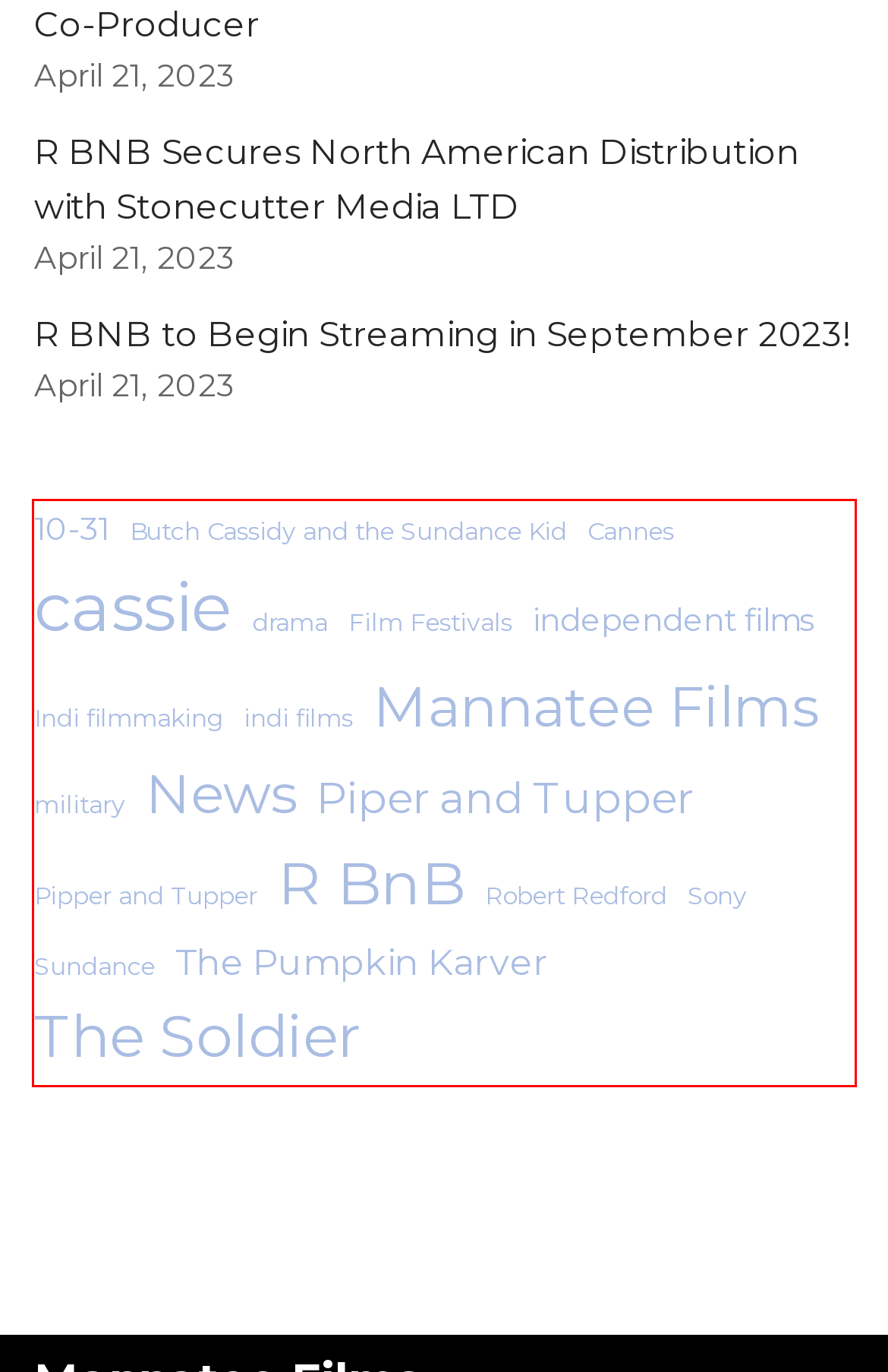Given the screenshot of the webpage, identify the red bounding box, and recognize the text content inside that red bounding box.

10-31 Butch Cassidy and the Sundance Kid Cannes cassie drama Film Festivals independent films Indi filmmaking indi films Mannatee Films military News Piper and Tupper Pipper and Tupper R BnB Robert Redford Sony Sundance The Pumpkin Karver The Soldier